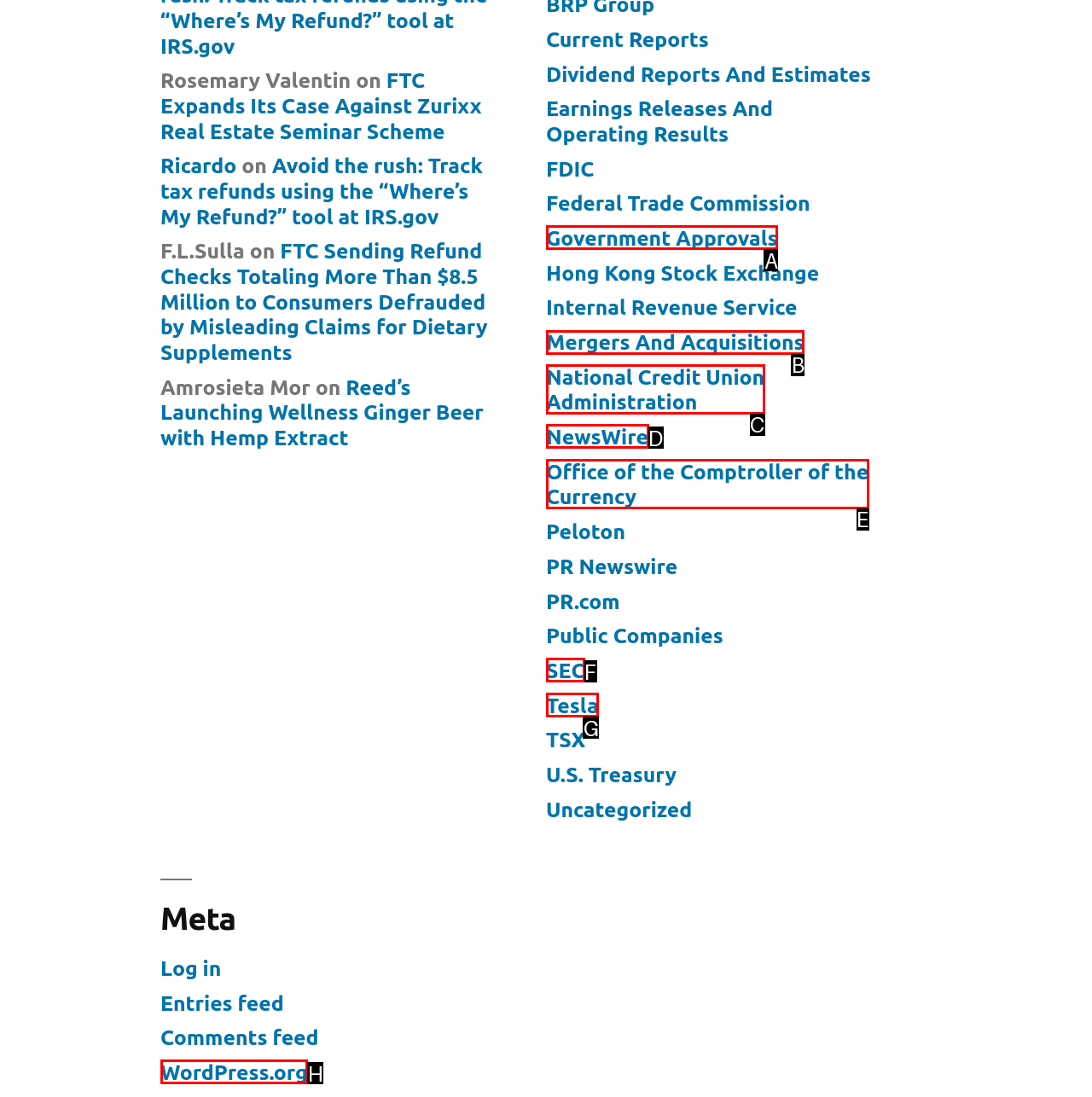Which letter corresponds to the correct option to complete the task: Read the article 'Who Else Was Hit by the RSA Attackers?'?
Answer with the letter of the chosen UI element.

None